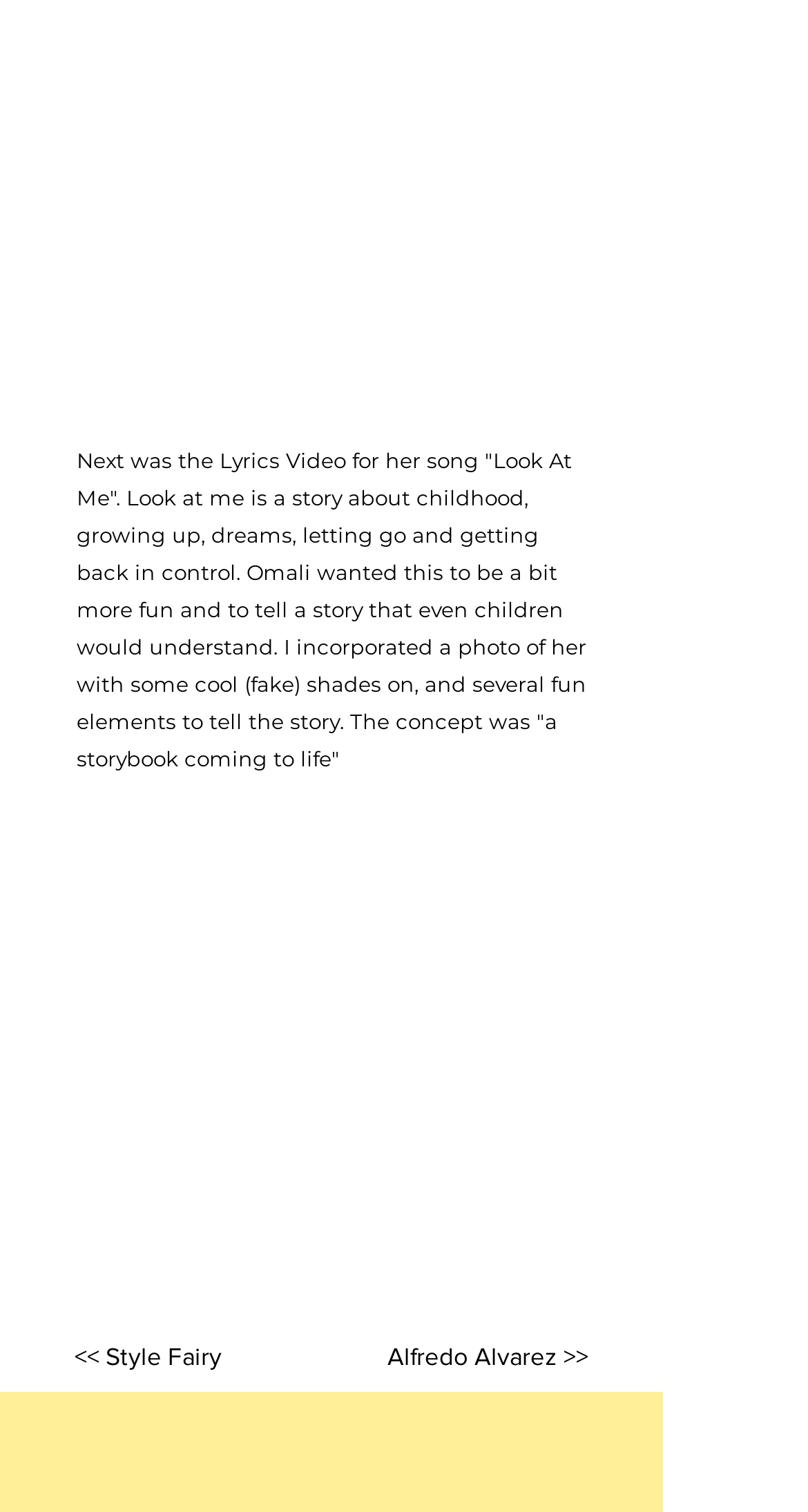What is the theme of the song 'Look At Me'?
Answer the question based on the image using a single word or a brief phrase.

childhood and growing up